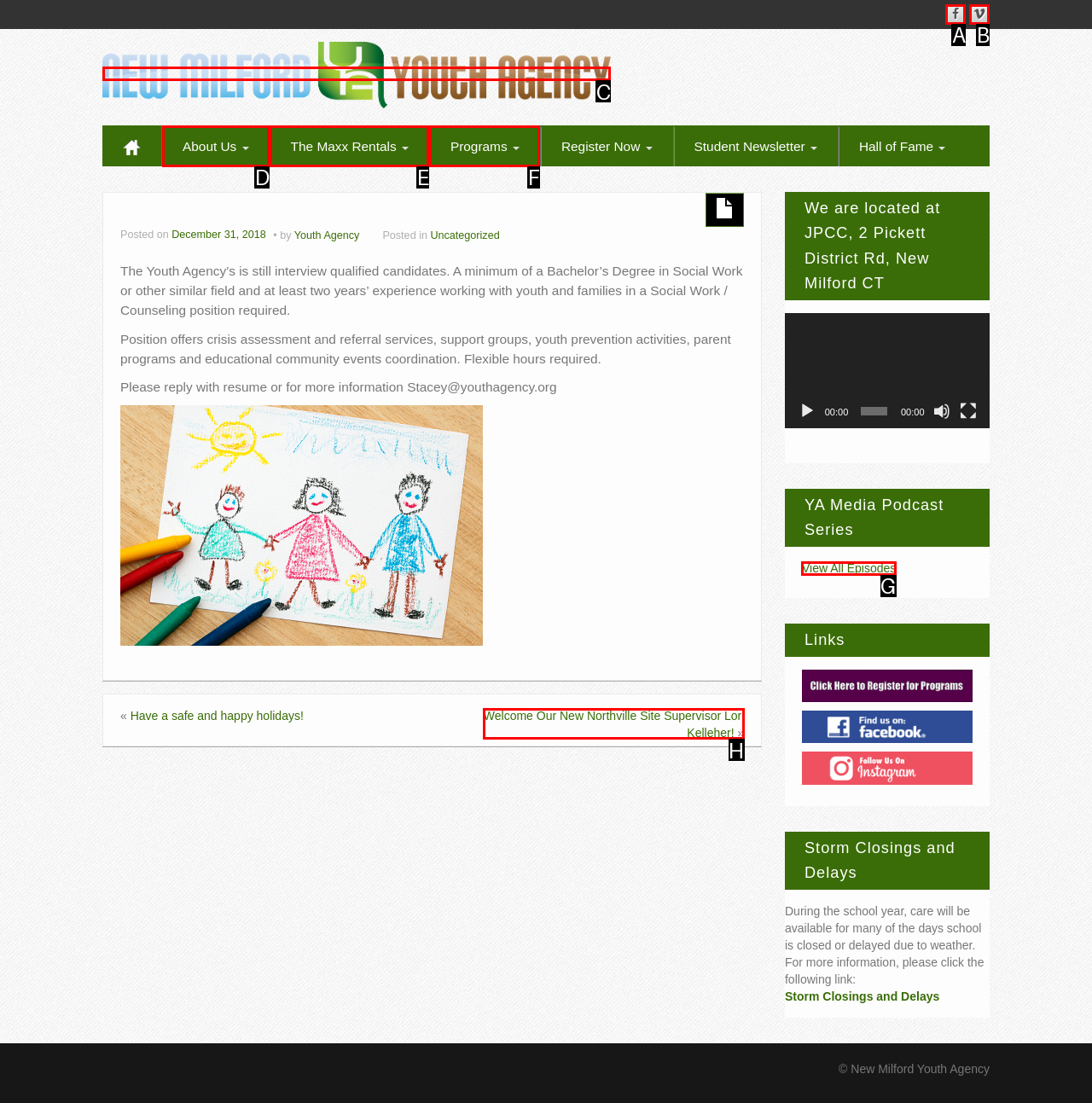Which lettered UI element aligns with this description: The Maxx Rentals
Provide your answer using the letter from the available choices.

E